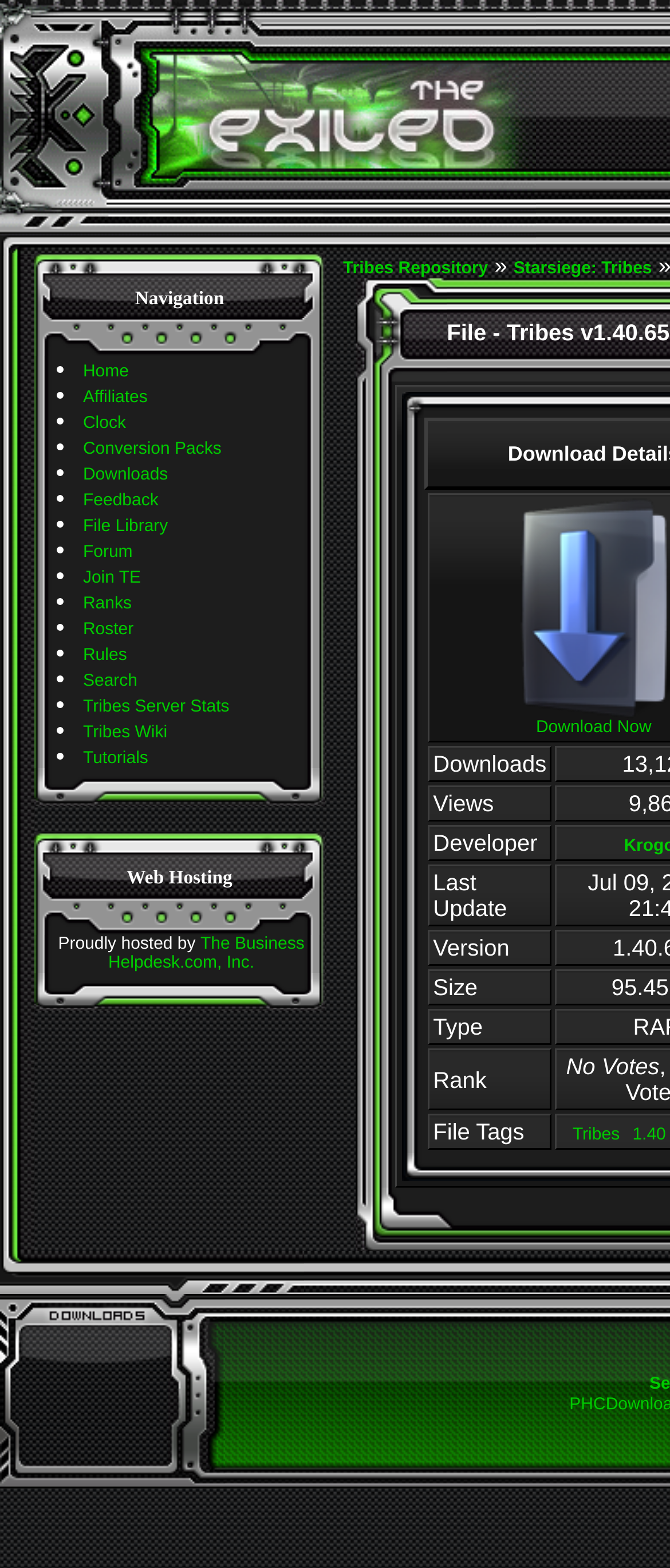Find the bounding box coordinates of the clickable area that will achieve the following instruction: "View Tribes Repository".

[0.512, 0.166, 0.728, 0.178]